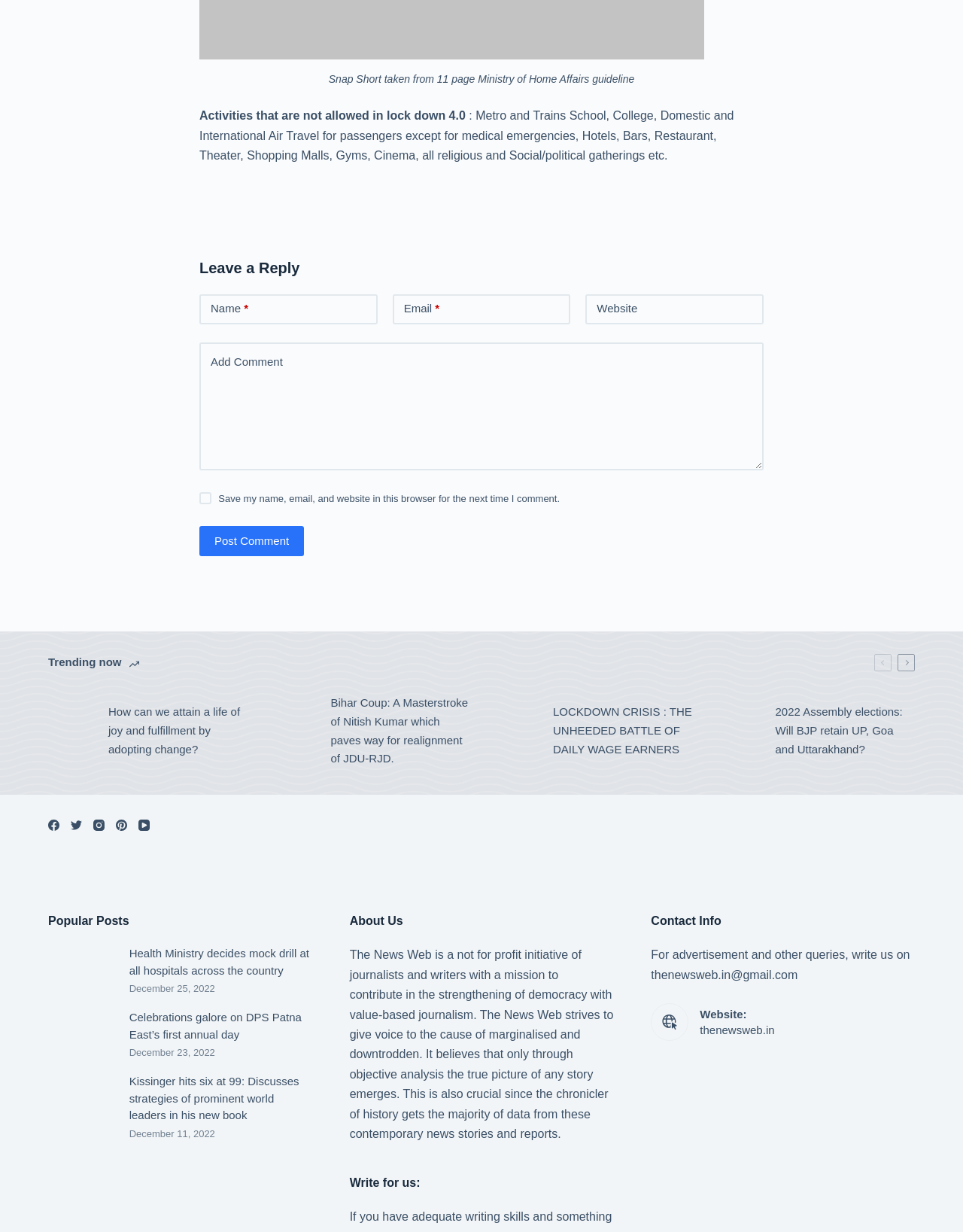Predict the bounding box of the UI element that fits this description: "Post Comment".

[0.207, 0.427, 0.316, 0.451]